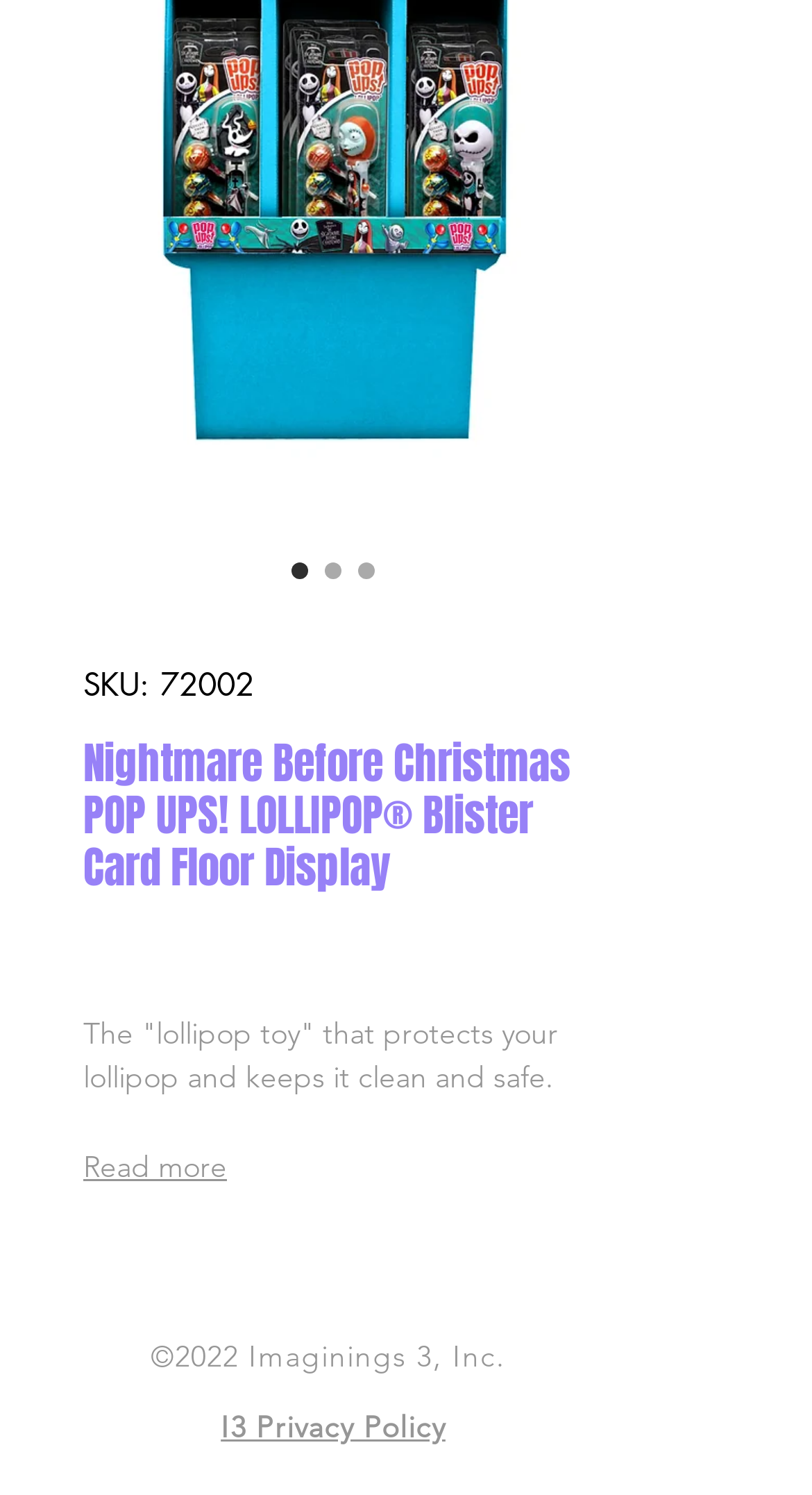Given the description of a UI element: "Read more", identify the bounding box coordinates of the matching element in the webpage screenshot.

[0.103, 0.764, 0.718, 0.796]